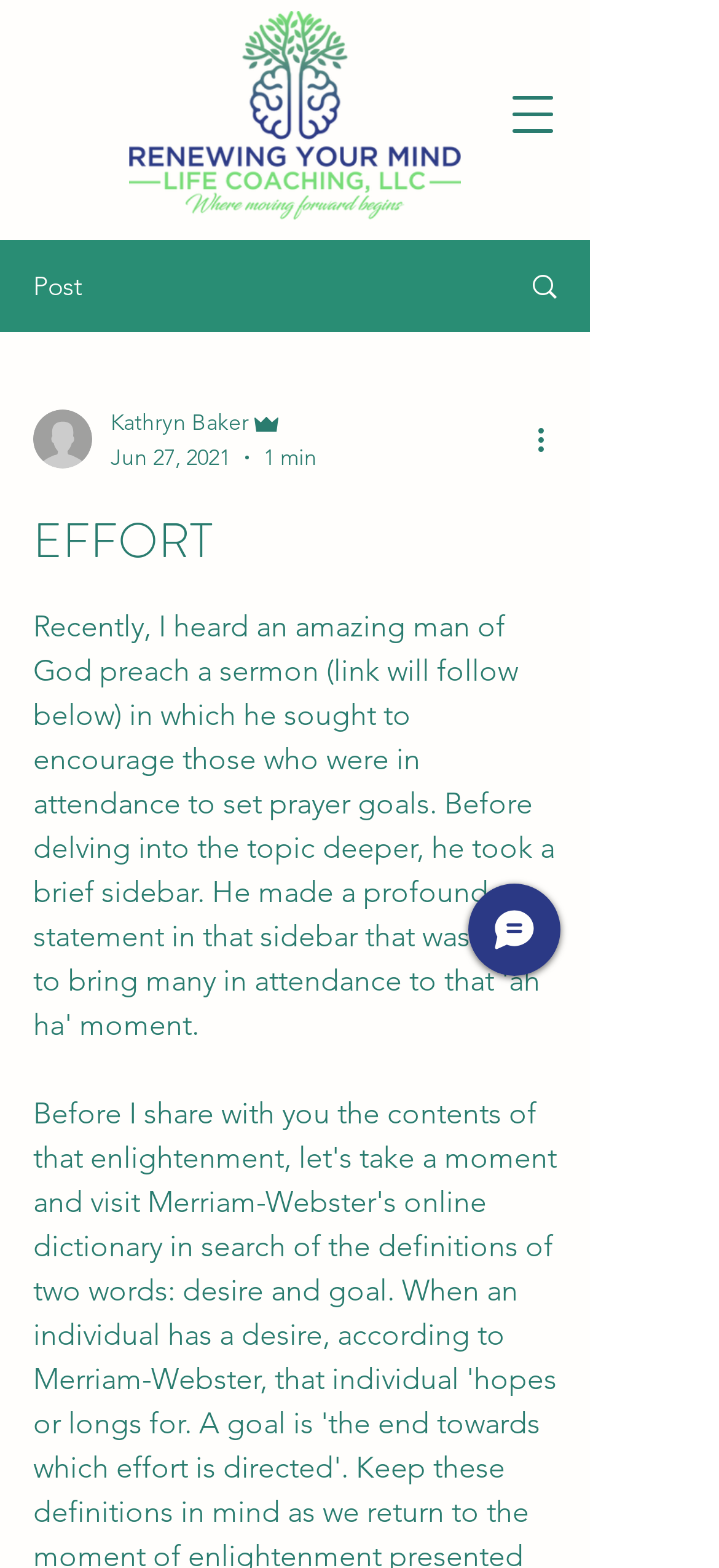What is the name of the life coaching company?
From the details in the image, answer the question comprehensively.

I found the name of the life coaching company by looking at the link with the image 'Renewing-Your-Mind-Life-Coaching_-LLC.png' at the top of the page.